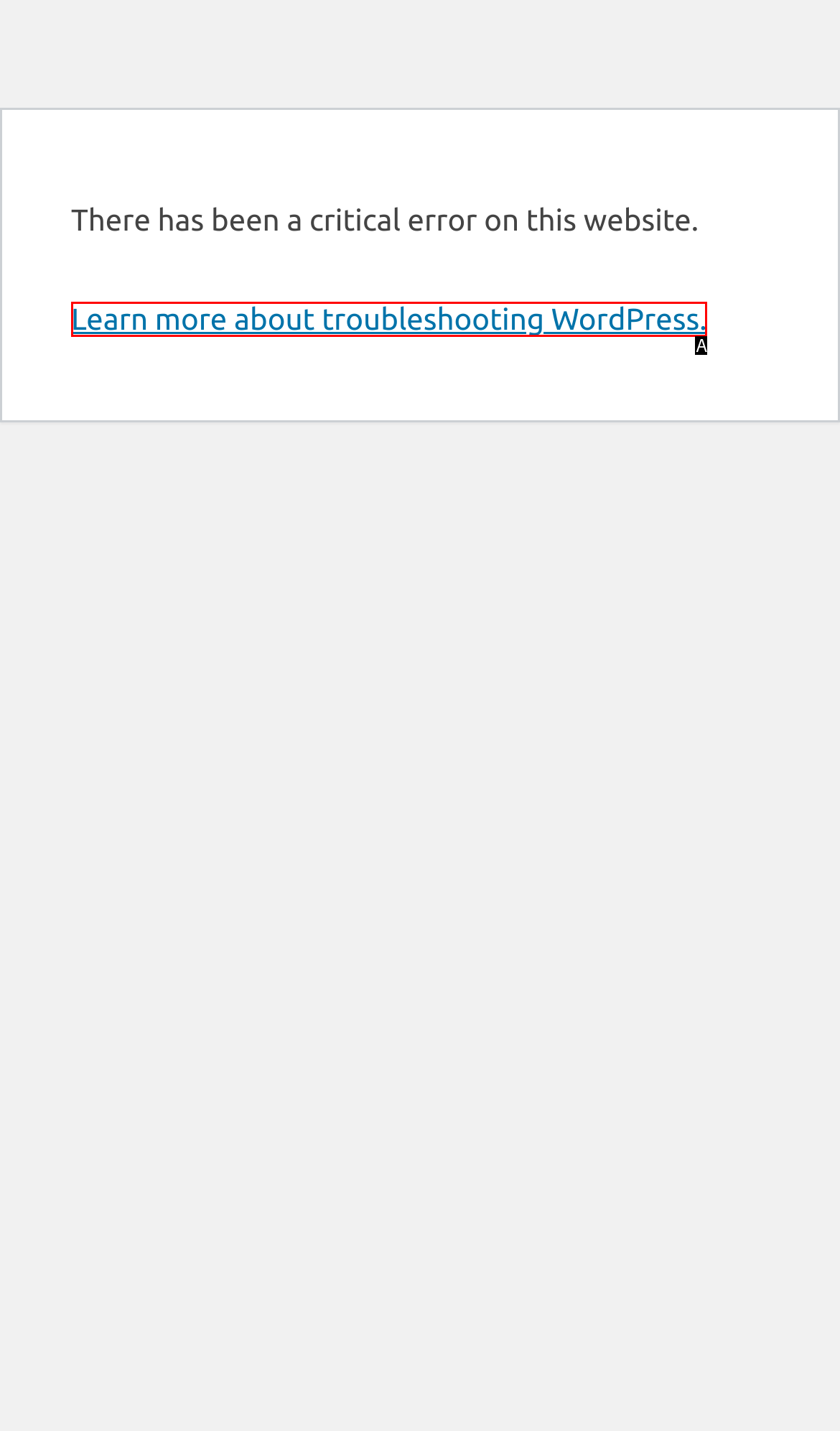Which option aligns with the description: Learn more about troubleshooting WordPress.? Respond by selecting the correct letter.

A